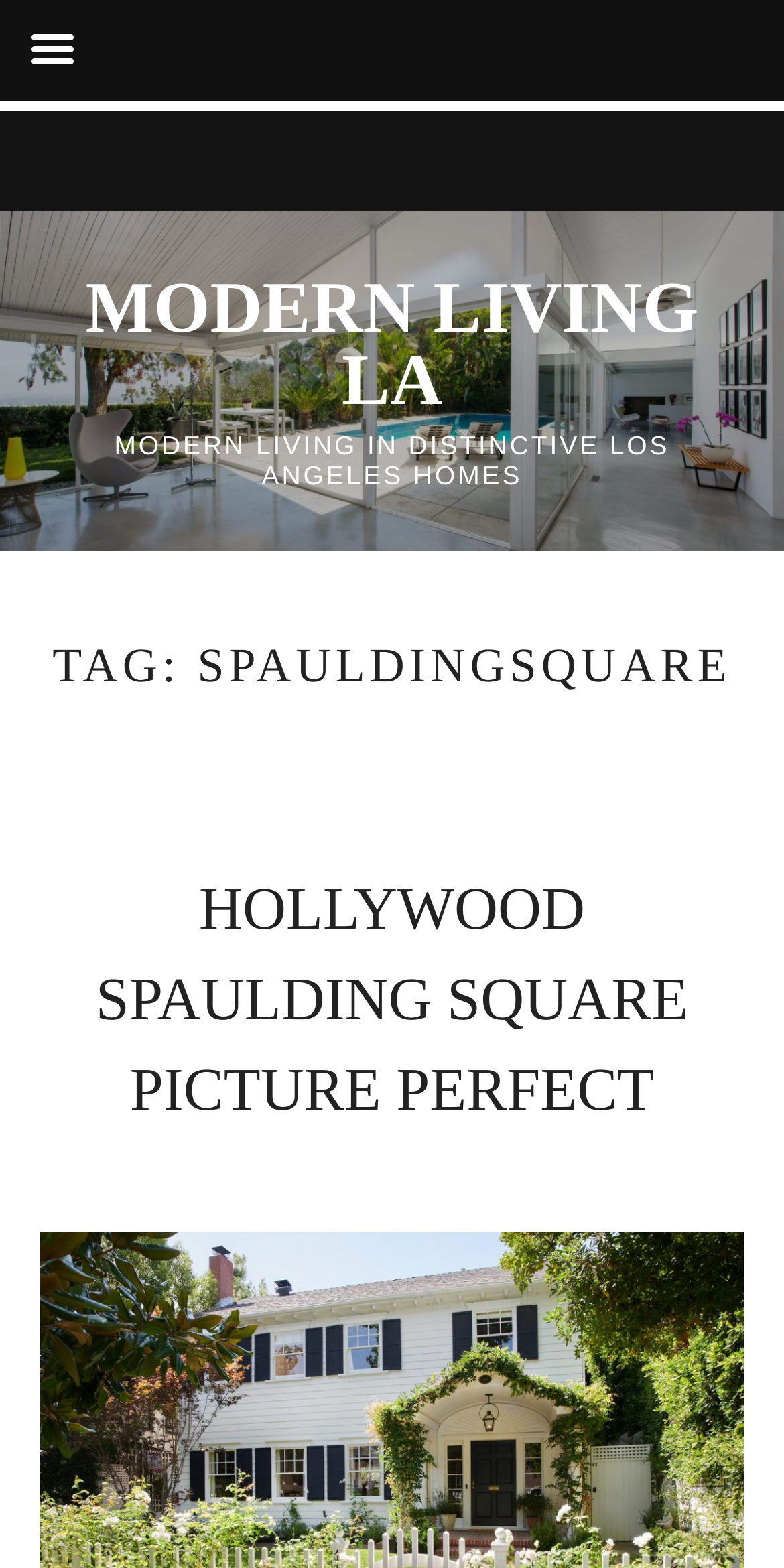What type of content is featured on this webpage?
Based on the screenshot, answer the question with a single word or phrase.

Real estate